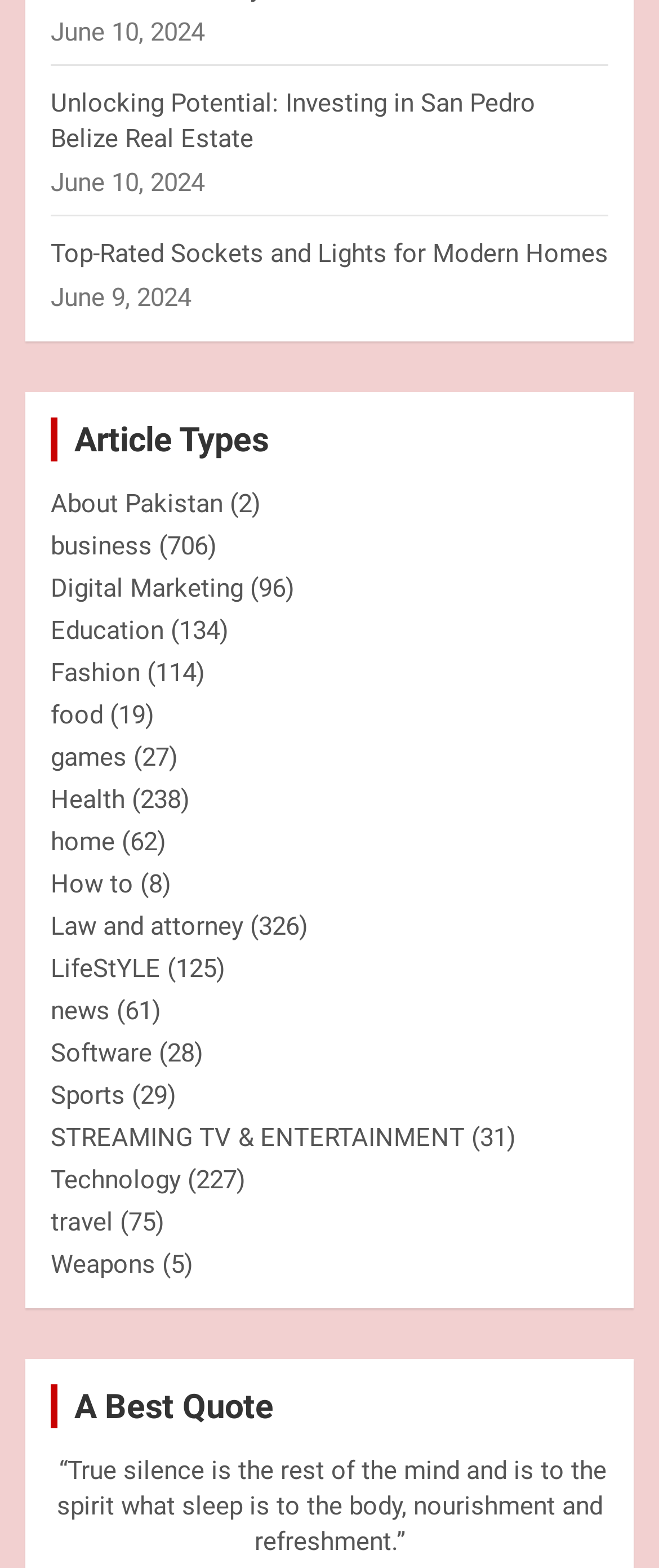Determine the bounding box coordinates for the element that should be clicked to follow this instruction: "Read the quote '“True silence is the rest of the mind and is to the spirit what sleep is to the body, nourishment and refreshment.”'". The coordinates should be given as four float numbers between 0 and 1, in the format [left, top, right, bottom].

[0.086, 0.928, 0.921, 0.993]